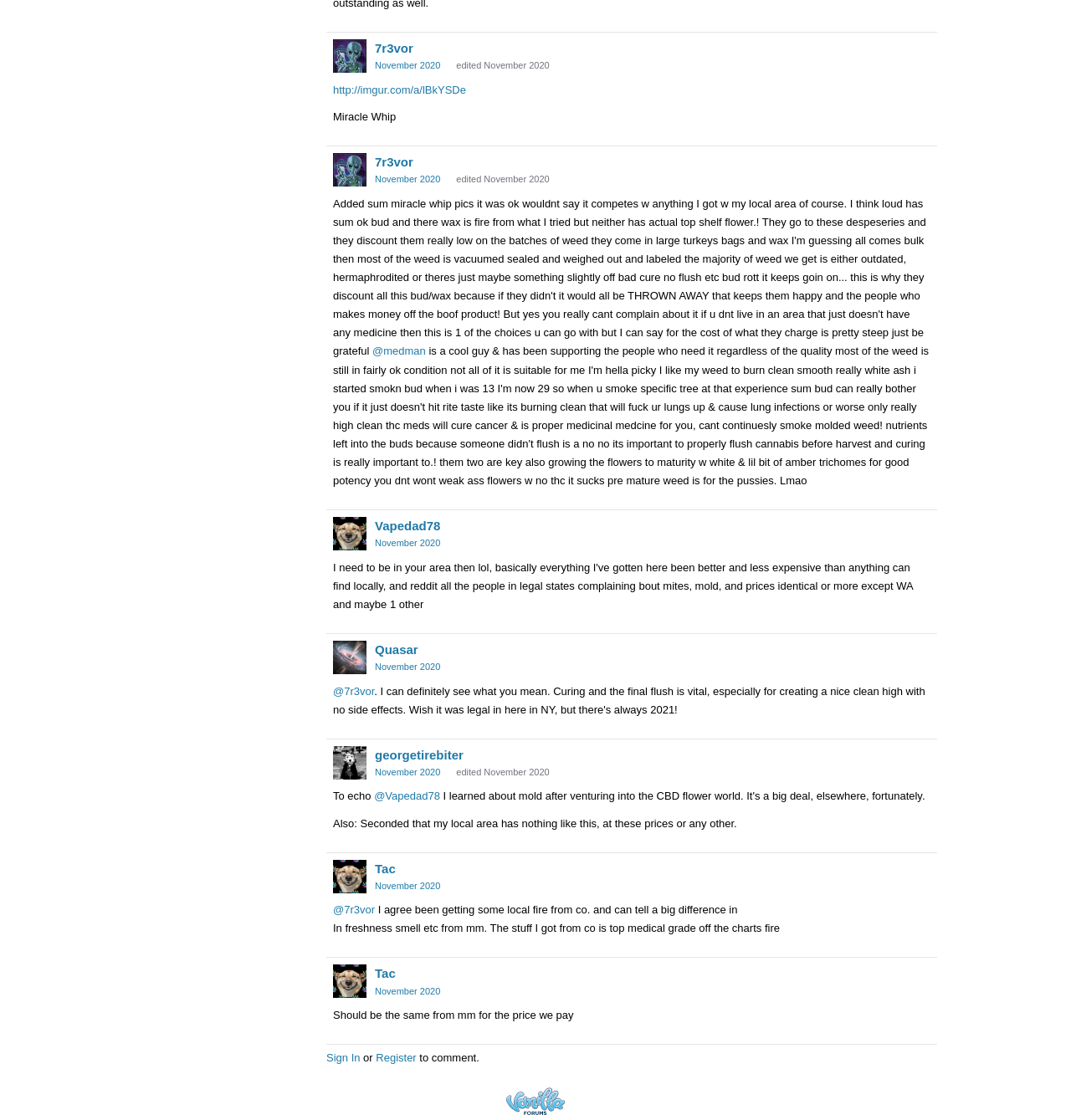Locate the bounding box coordinates of the area that needs to be clicked to fulfill the following instruction: "Visit the link to imgur". The coordinates should be in the format of four float numbers between 0 and 1, namely [left, top, right, bottom].

[0.311, 0.075, 0.435, 0.086]